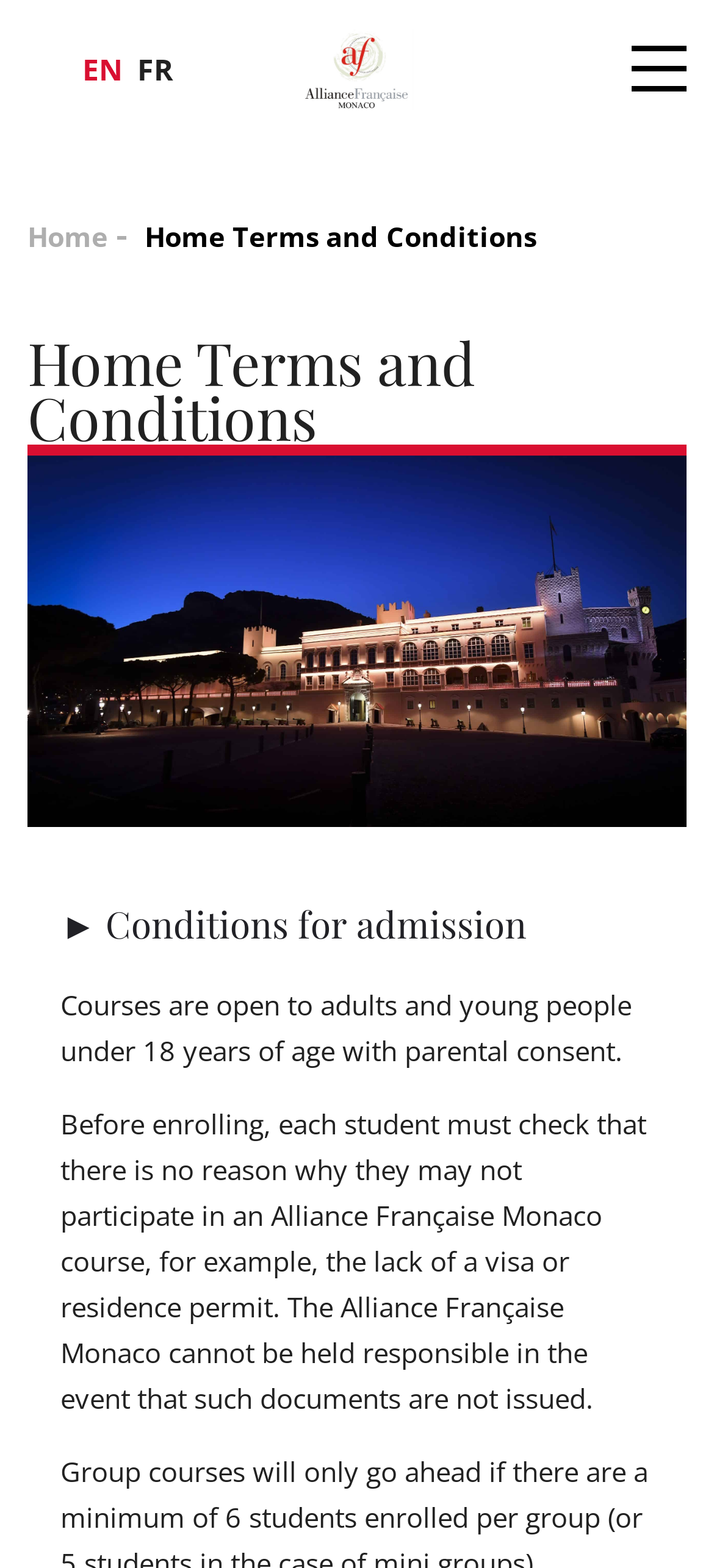Use a single word or phrase to answer the question:
What is the age requirement for courses?

Adults and young people under 18